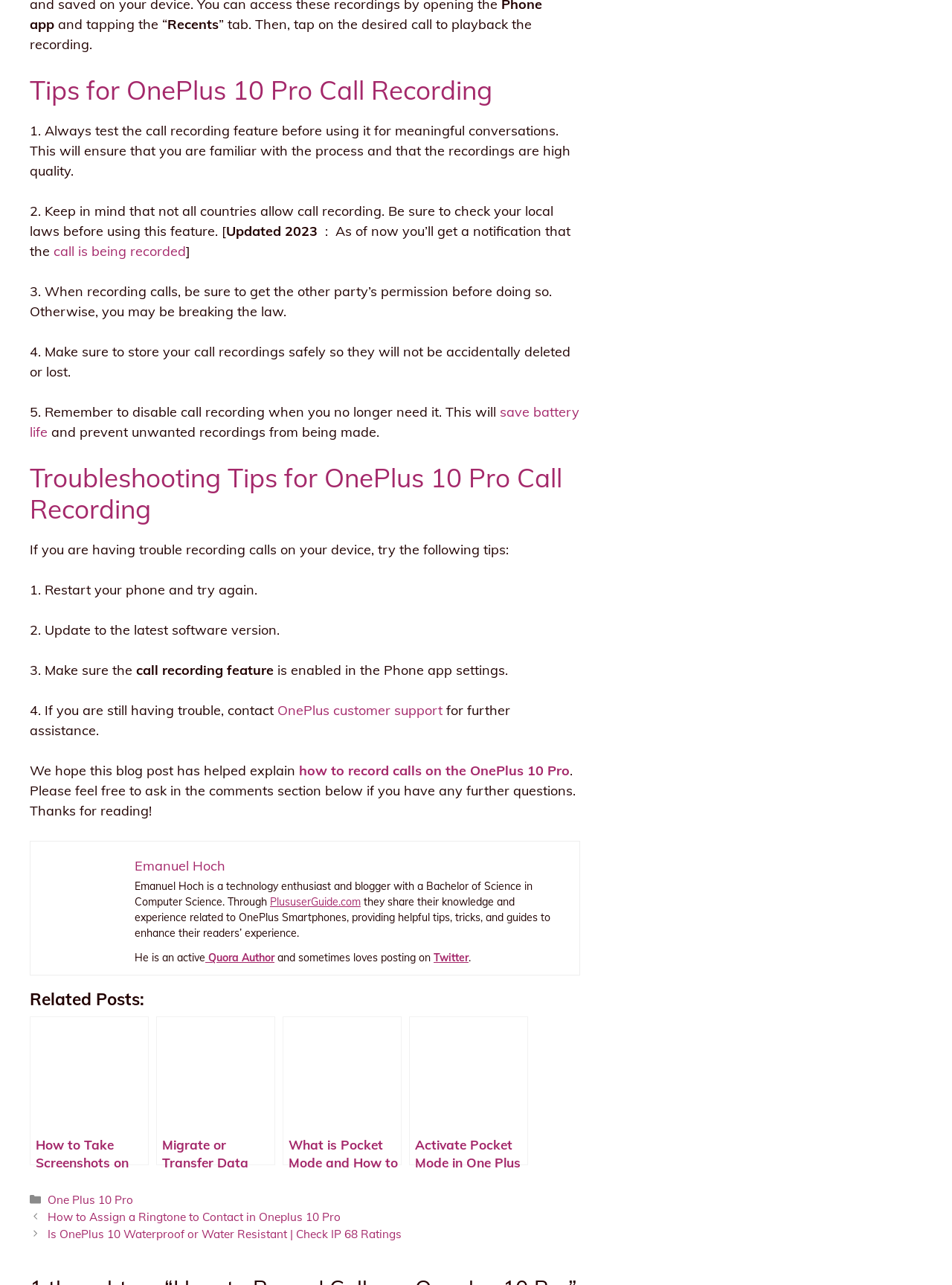Please identify the coordinates of the bounding box that should be clicked to fulfill this instruction: "Click on the link to learn how to record calls on the OnePlus 10 Pro".

[0.314, 0.593, 0.598, 0.606]